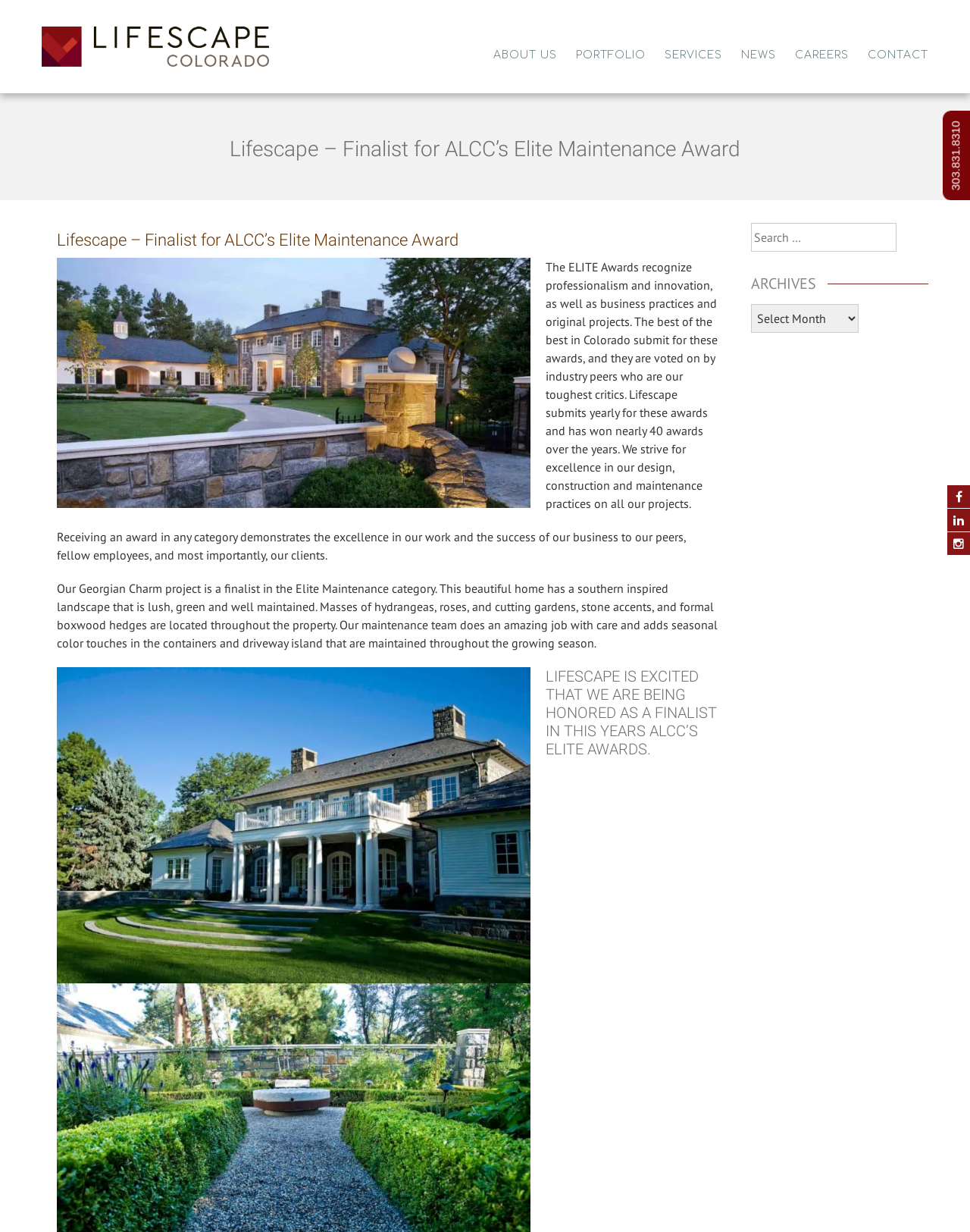What is the main heading displayed on the webpage? Please provide the text.

Lifescape – Finalist for ALCC’s Elite Maintenance Award